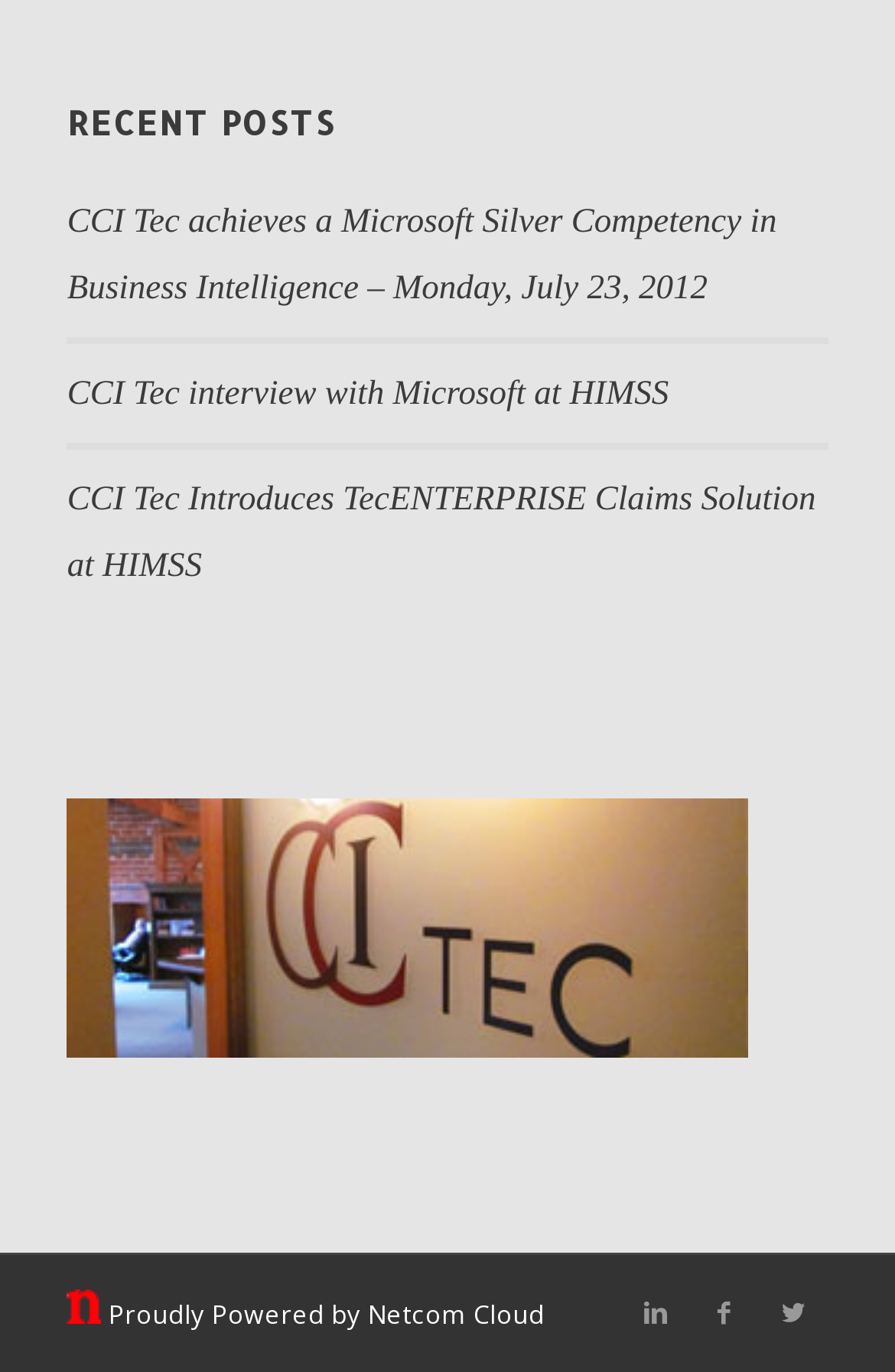Give a one-word or phrase response to the following question: What is the title of the first post?

CCI Tec achieves a Microsoft Silver Competency in Business Intelligence